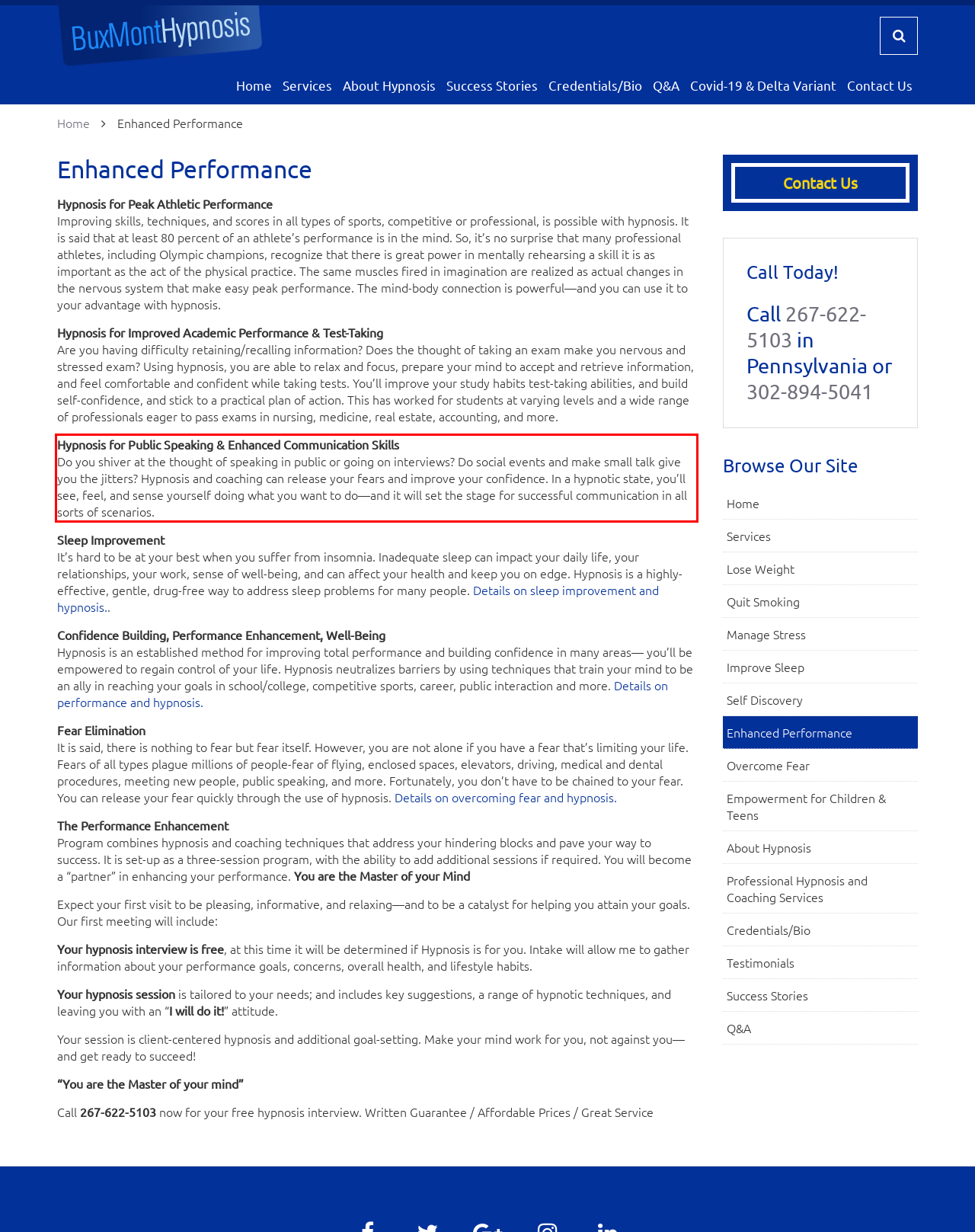You are given a screenshot of a webpage with a UI element highlighted by a red bounding box. Please perform OCR on the text content within this red bounding box.

Hypnosis for Public Speaking & Enhanced Communication Skills Do you shiver at the thought of speaking in public or going on interviews? Do social events and make small talk give you the jitters? Hypnosis and coaching can release your fears and improve your confidence. In a hypnotic state, you’ll see, feel, and sense yourself doing what you want to do—and it will set the stage for successful communication in all sorts of scenarios.